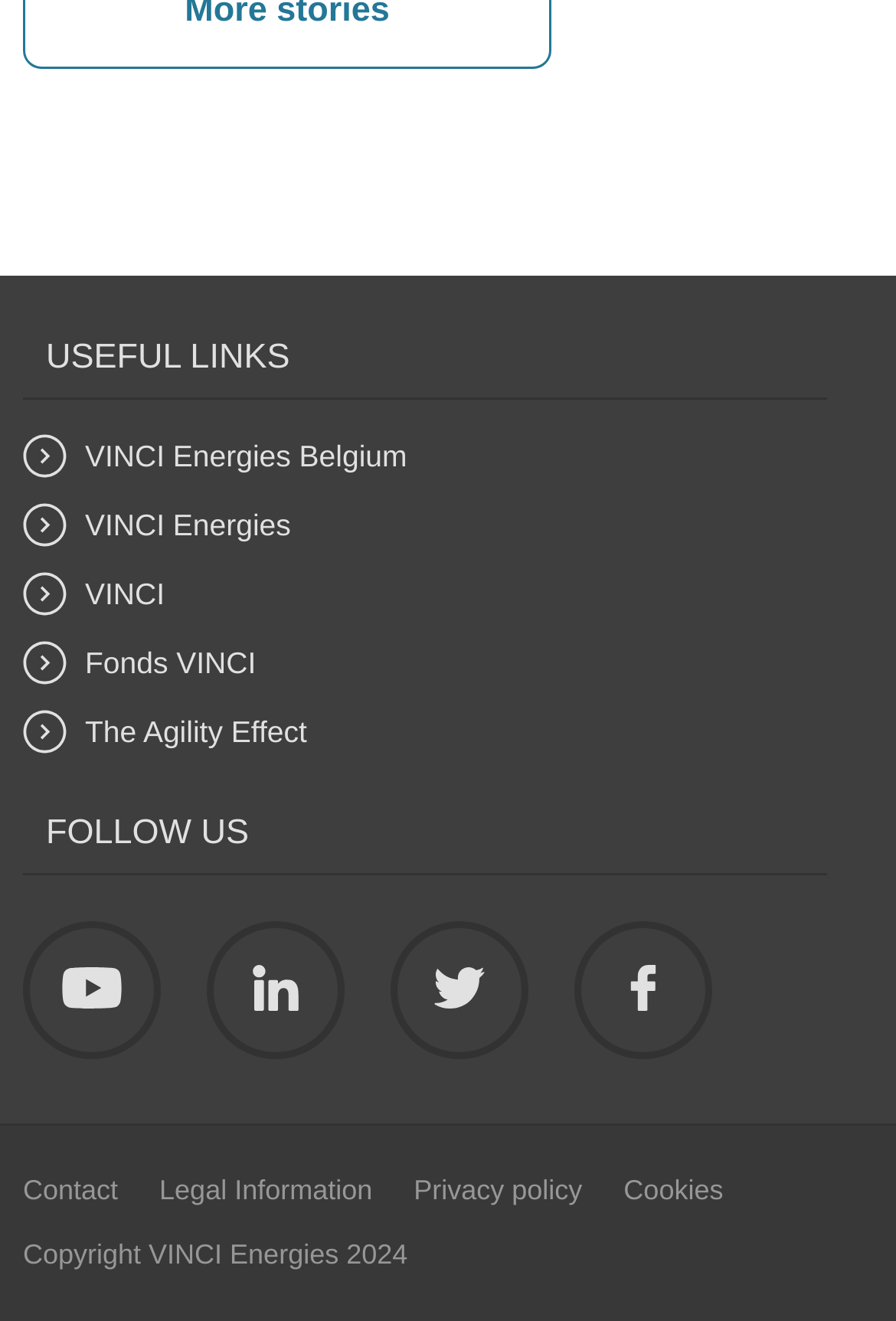Indicate the bounding box coordinates of the clickable region to achieve the following instruction: "Check Copyright information."

[0.026, 0.938, 0.455, 0.962]